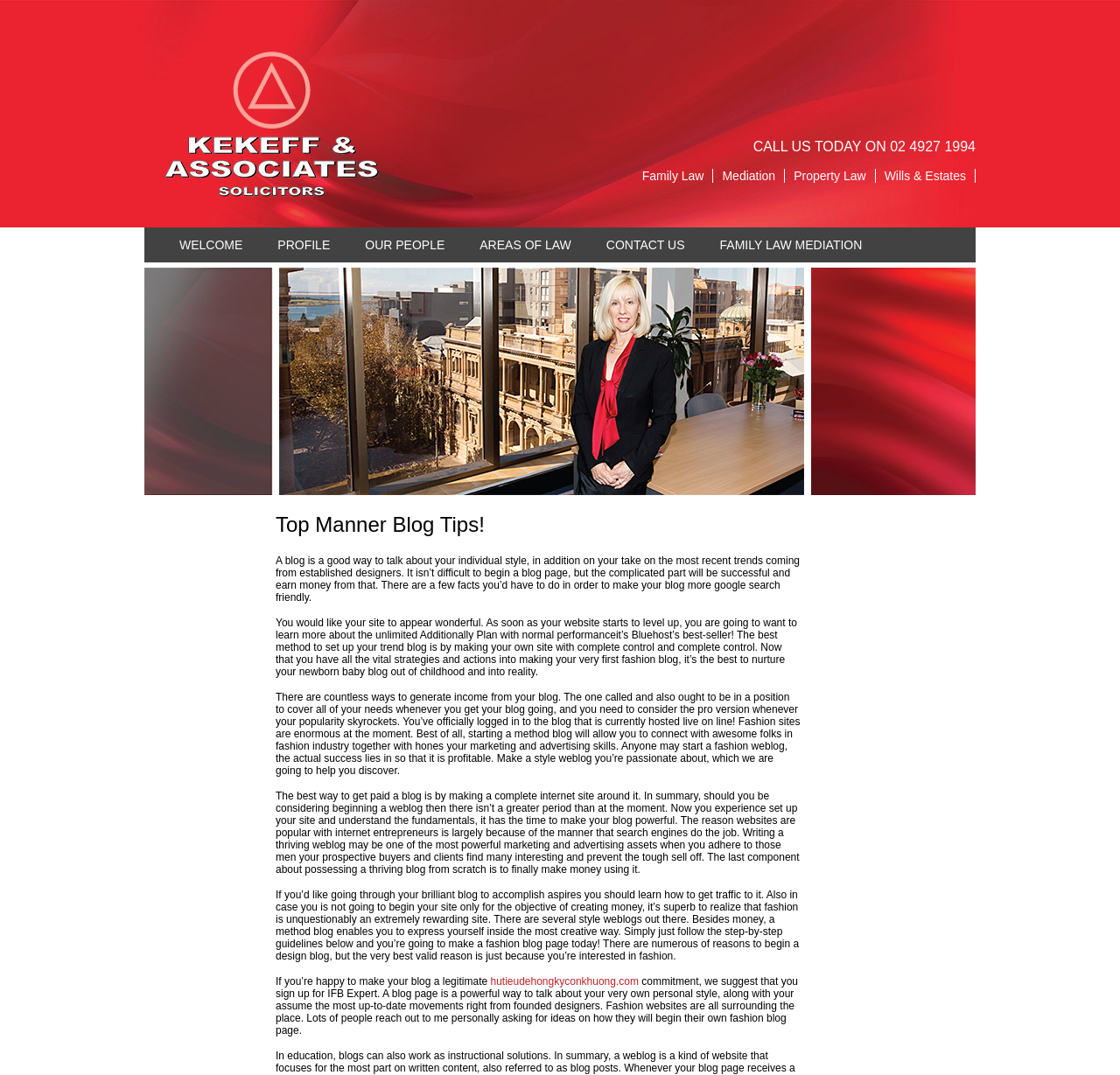What is the benefit of starting a fashion blog?
Using the image, provide a concise answer in one word or a short phrase.

To connect with people in the fashion industry